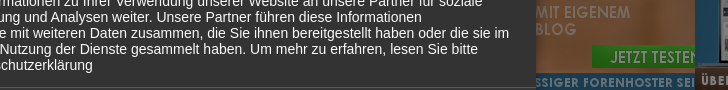Respond with a single word or phrase to the following question:
What is the purpose of the call-to-action button?

To motivate viewers to test the service